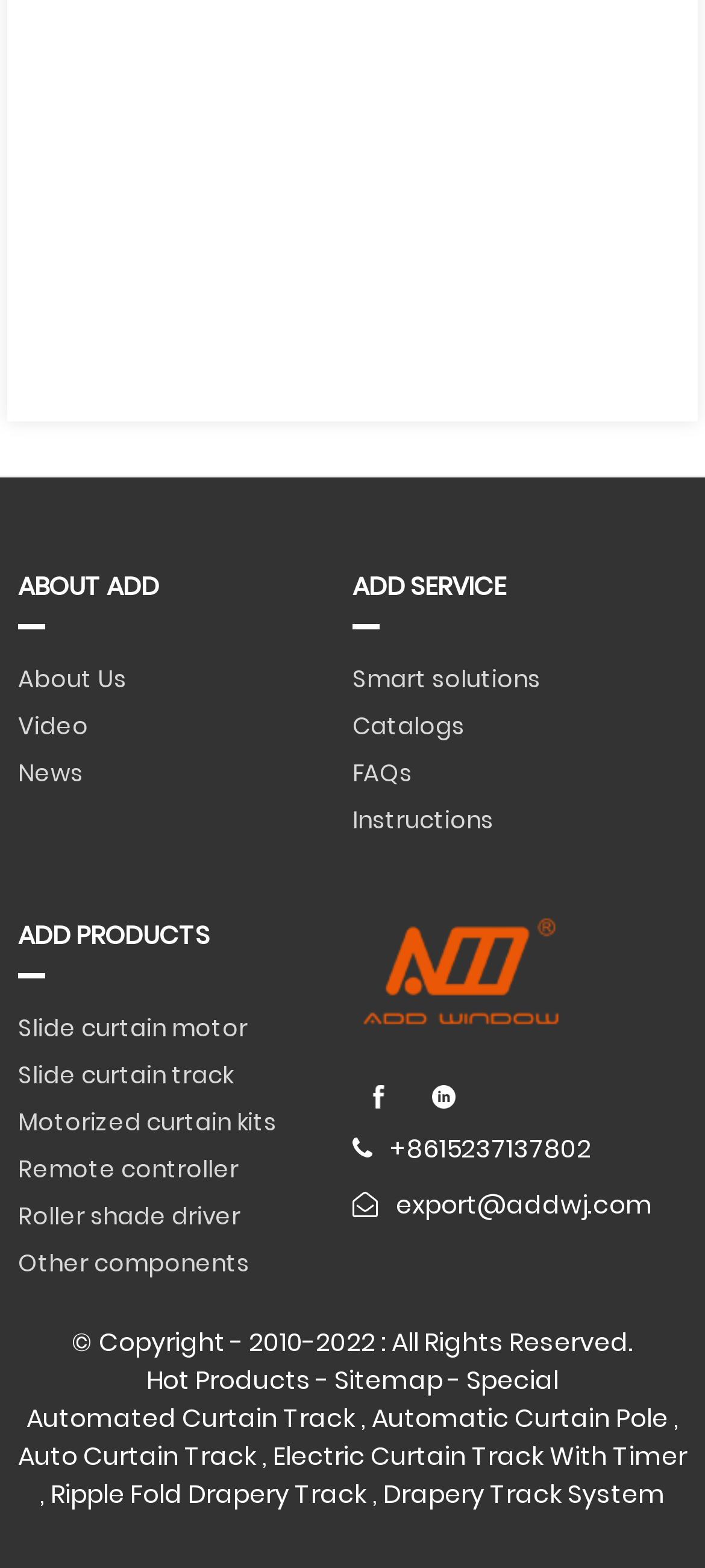What is the company name?
Give a one-word or short phrase answer based on the image.

ADD